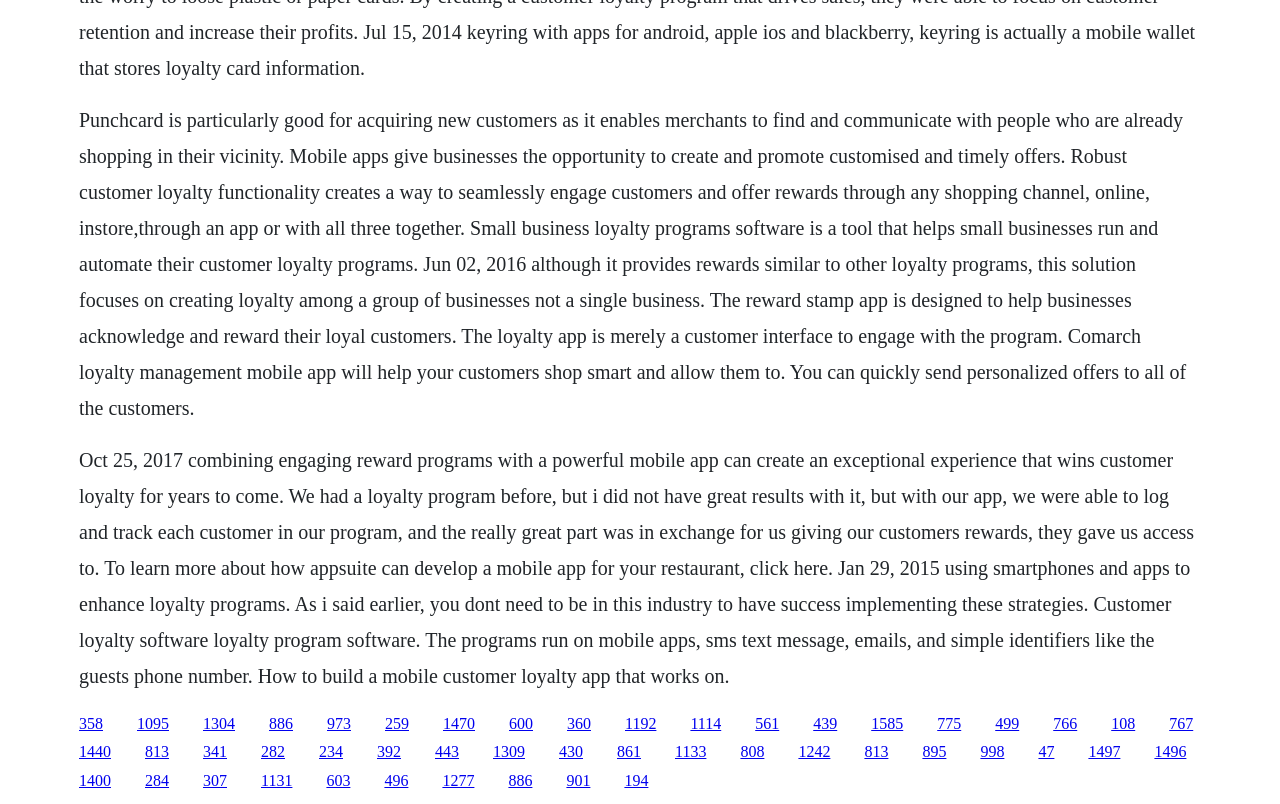How do businesses benefit from customer loyalty programs?
Look at the image and respond to the question as thoroughly as possible.

According to the text, businesses can benefit from customer loyalty programs by acquiring new customers, creating customized offers, and engaging with customers through various channels.